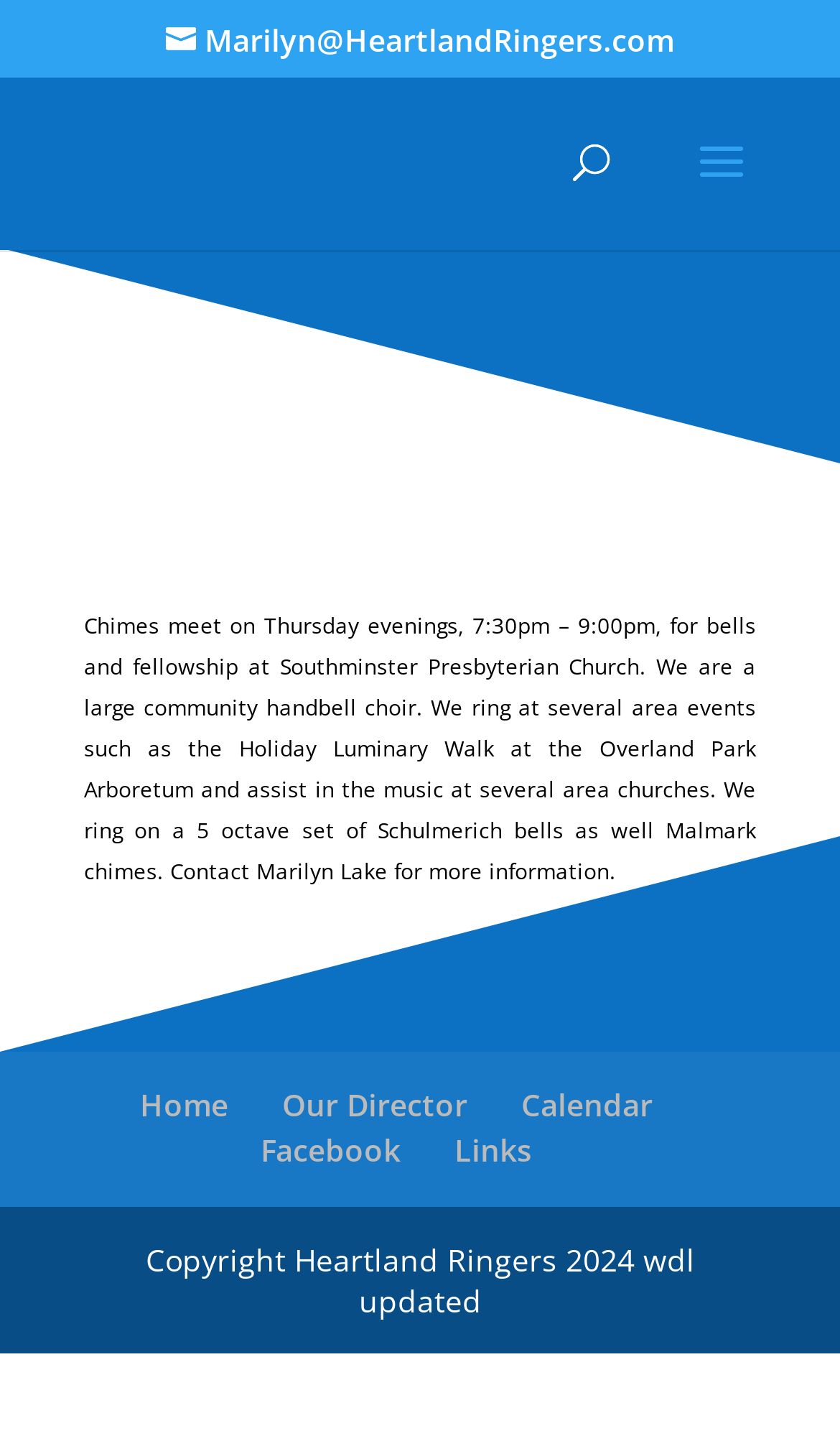What is the copyright year of the webpage?
Based on the image, answer the question with as much detail as possible.

I found this information at the bottom of the webpage, where it says 'Copyright Heartland Ringers 2024 wdl updated'.